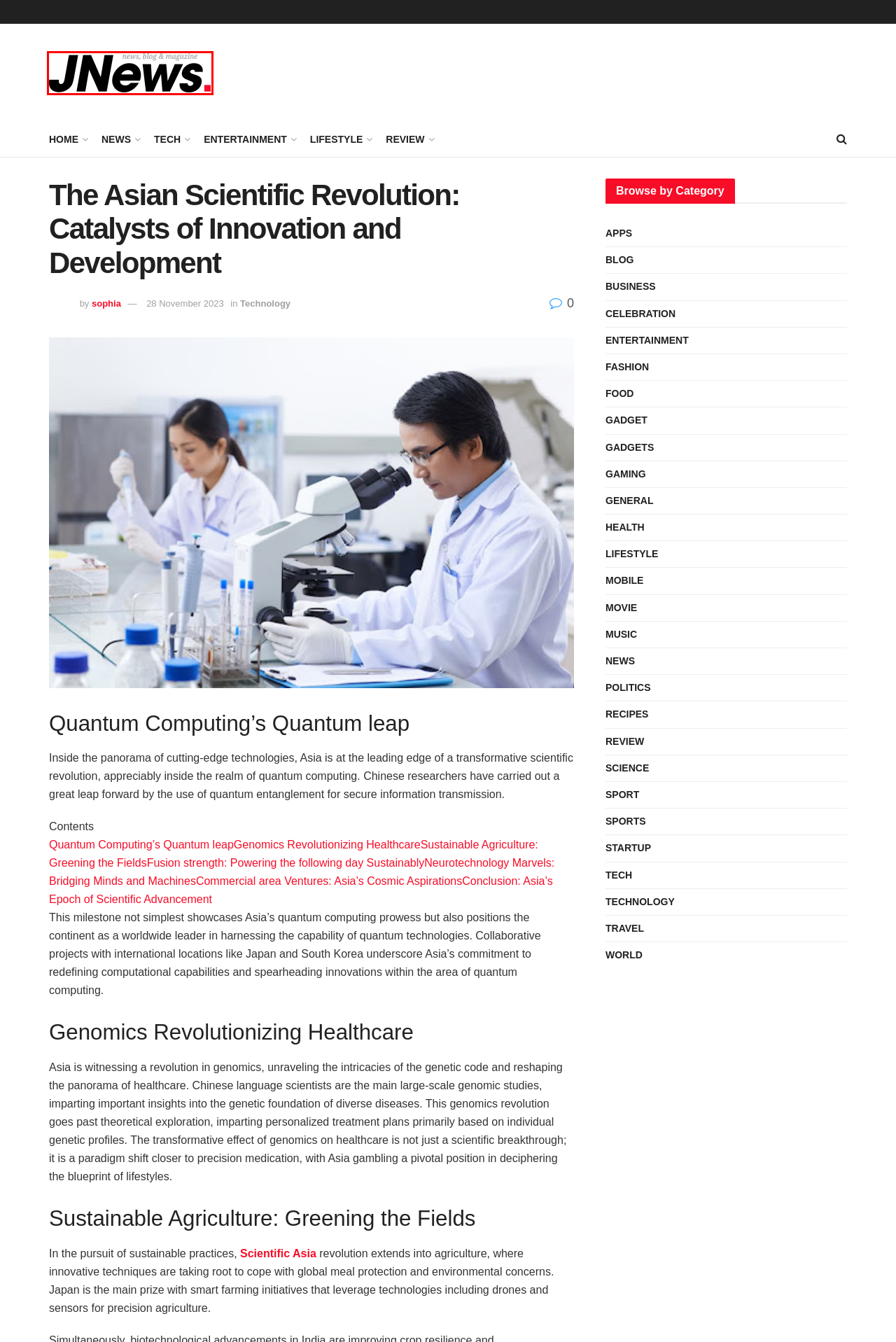You’re provided with a screenshot of a webpage that has a red bounding box around an element. Choose the best matching webpage description for the new page after clicking the element in the red box. The options are:
A. World - BBC News Magzine
B. Gadget - BBC News Magzine
C. Health - BBC News Magzine
D. Home 1 - BBC News Magzine
E. Music - BBC News Magzine
F. Mobile - BBC News Magzine
G. Fashion - BBC News Magzine
H. Technology - BBC News Magzine

D